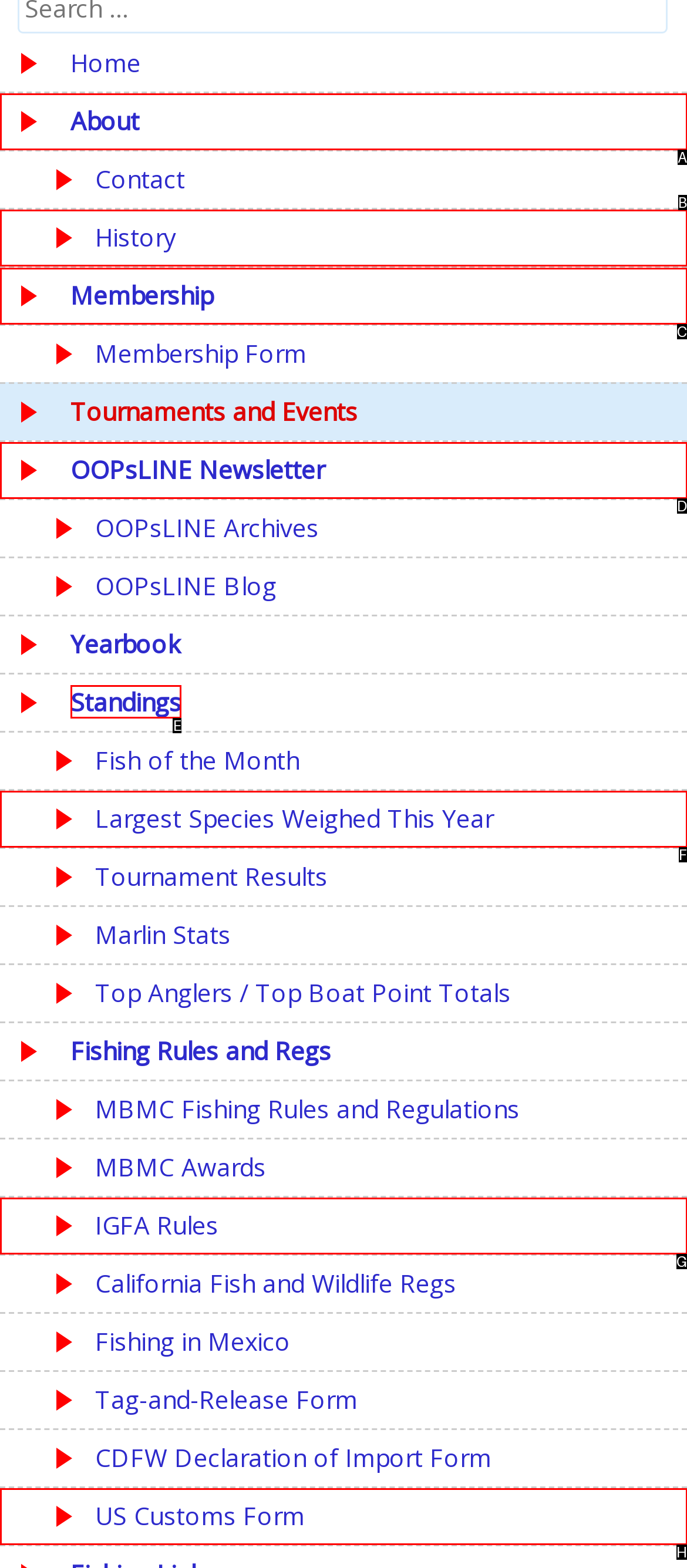Select the HTML element that needs to be clicked to carry out the task: view standings
Provide the letter of the correct option.

E